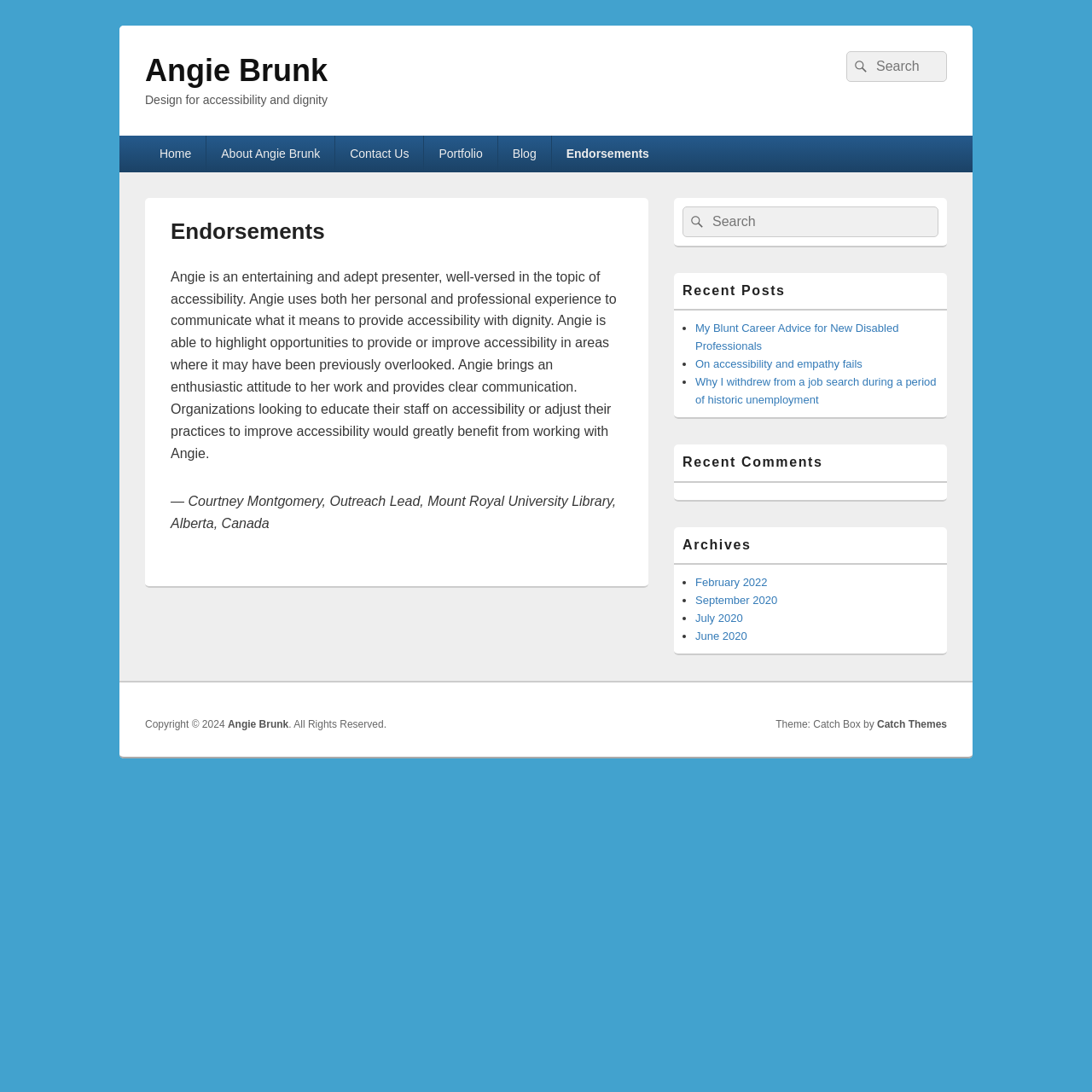Find the bounding box coordinates for the area that must be clicked to perform this action: "View recent posts".

[0.617, 0.257, 0.867, 0.284]